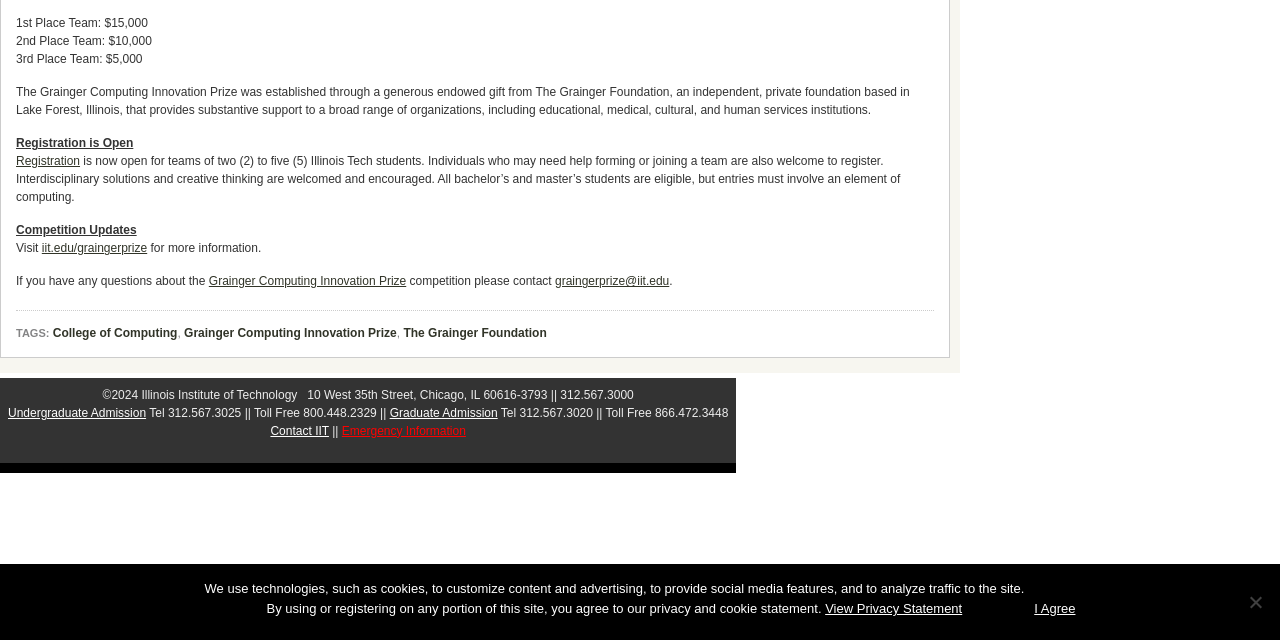Using the format (top-left x, top-left y, bottom-right x, bottom-right y), provide the bounding box coordinates for the described UI element. All values should be floating point numbers between 0 and 1: View Privacy Statement

[0.645, 0.935, 0.752, 0.958]